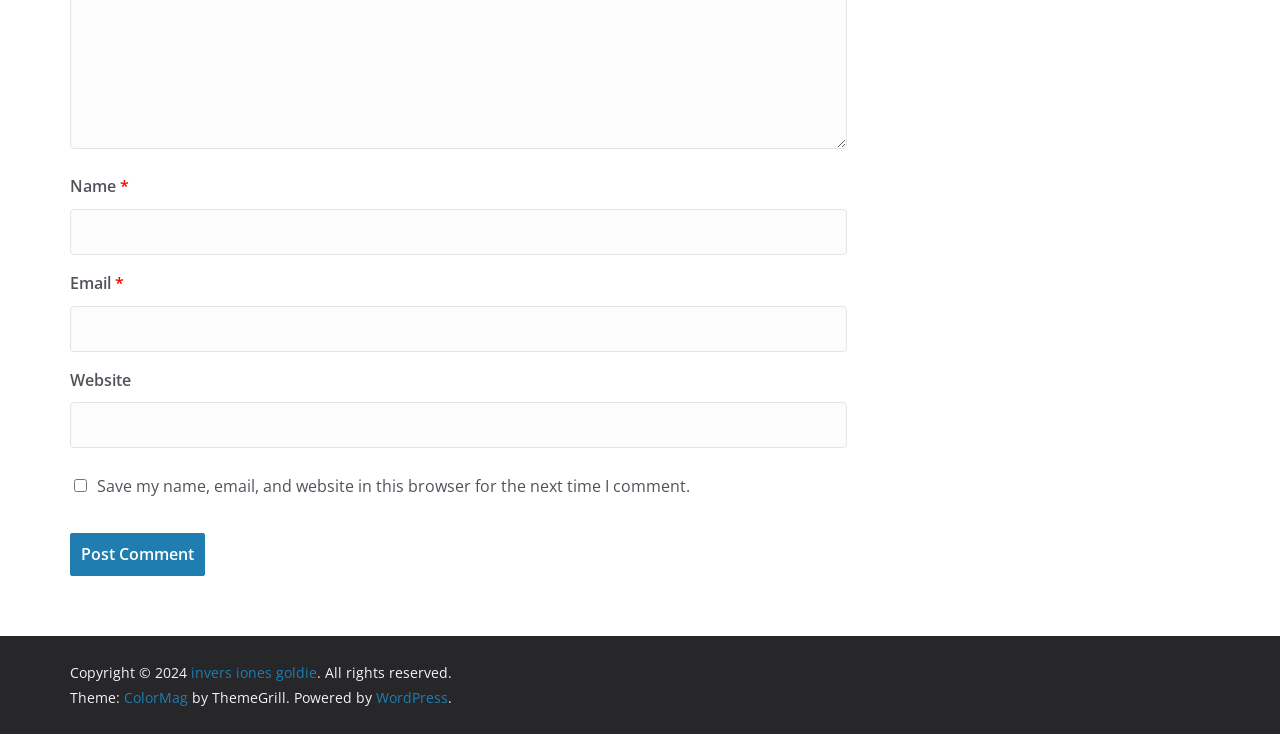What is the function of the 'Post Comment' button?
Look at the webpage screenshot and answer the question with a detailed explanation.

The 'Post Comment' button is located below the input fields and is likely used to submit the user's comment after filling in the required information.